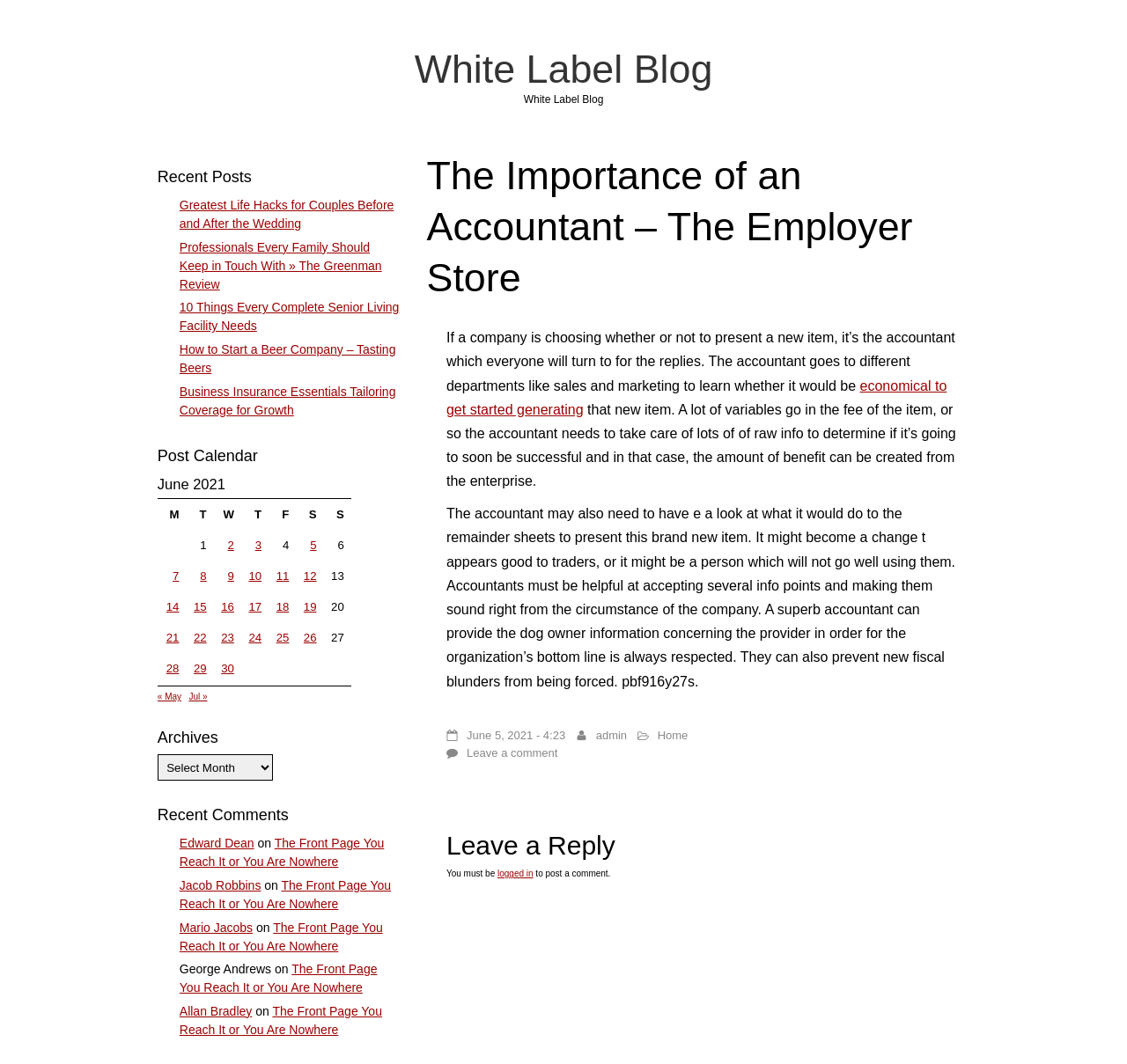For the following element description, predict the bounding box coordinates in the format (top-left x, top-left y, bottom-right x, bottom-right y). All values should be floating point numbers between 0 and 1. Description: June 5, 2021 - 4:23

[0.414, 0.685, 0.502, 0.698]